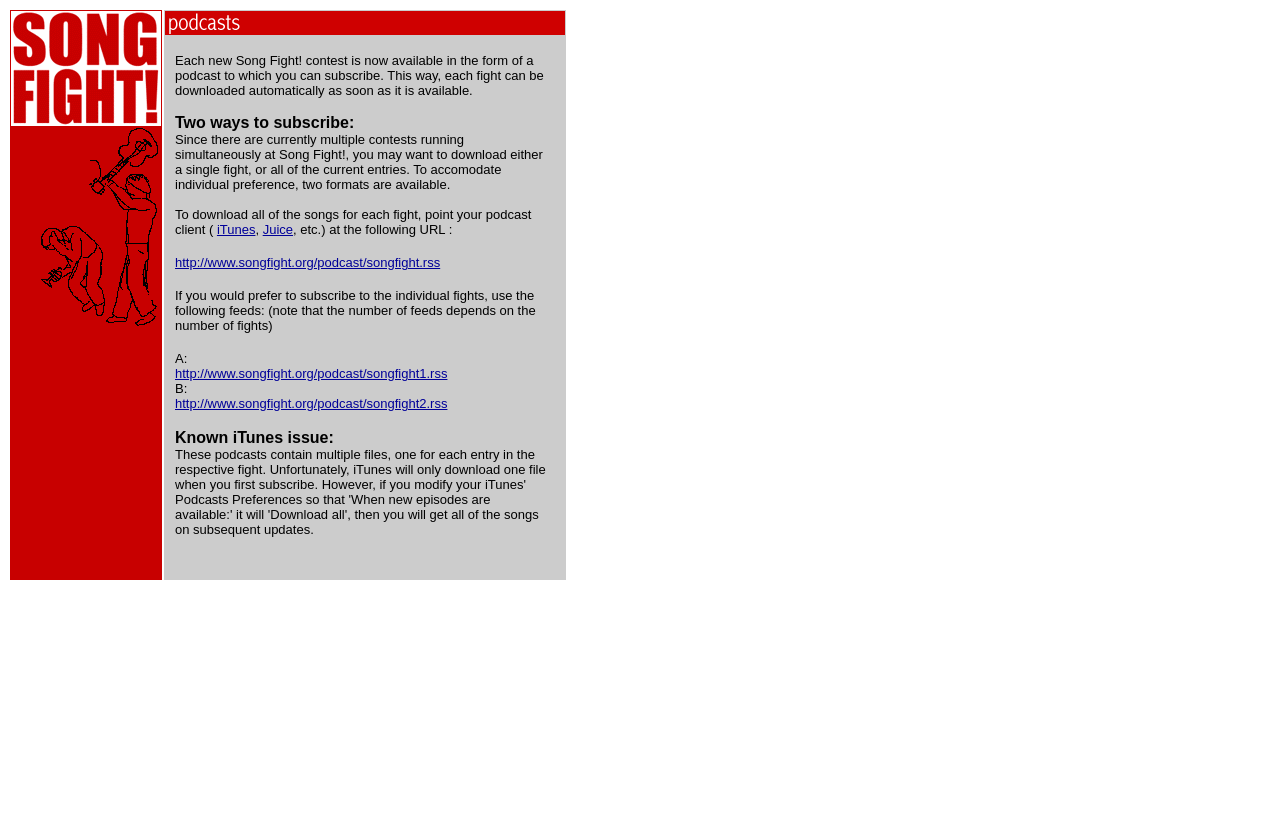Identify and provide the bounding box coordinates of the UI element described: "Juice". The coordinates should be formatted as [left, top, right, bottom], with each number being a float between 0 and 1.

[0.205, 0.272, 0.229, 0.29]